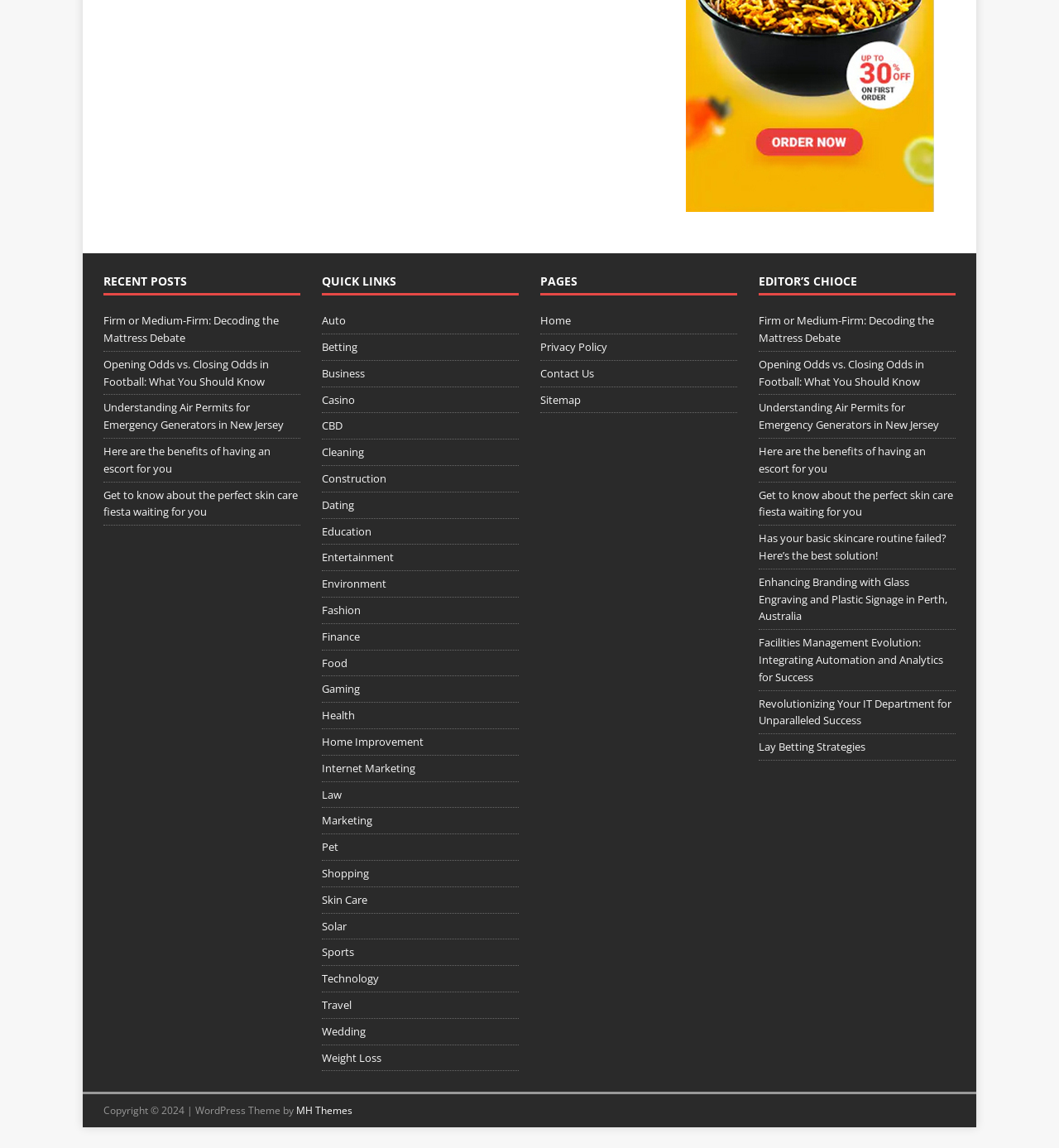Indicate the bounding box coordinates of the element that must be clicked to execute the instruction: "Request a demo". The coordinates should be given as four float numbers between 0 and 1, i.e., [left, top, right, bottom].

None